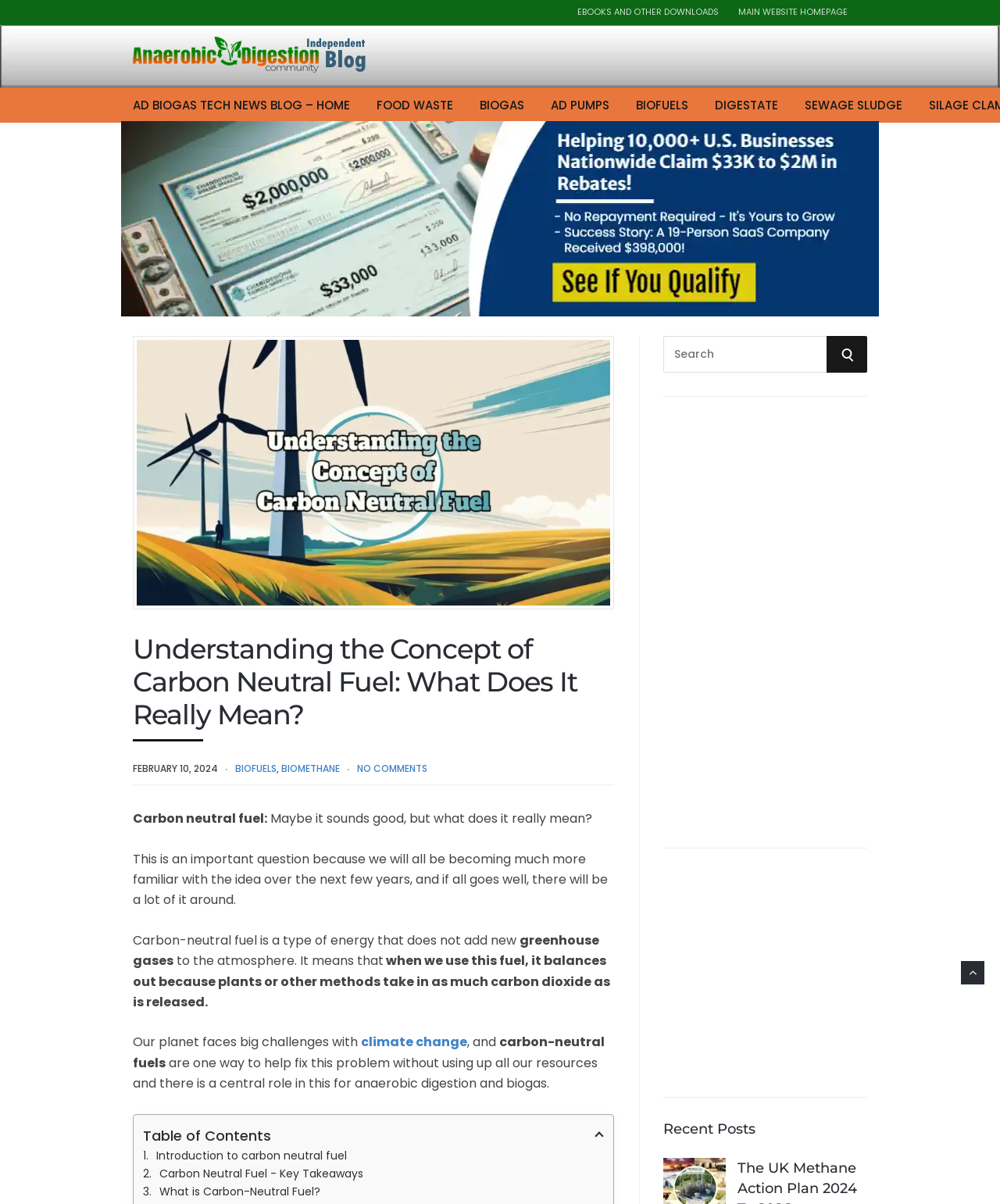Identify the first-level heading on the webpage and generate its text content.

Understanding the Concept of Carbon Neutral Fuel: What Does It Really Mean?